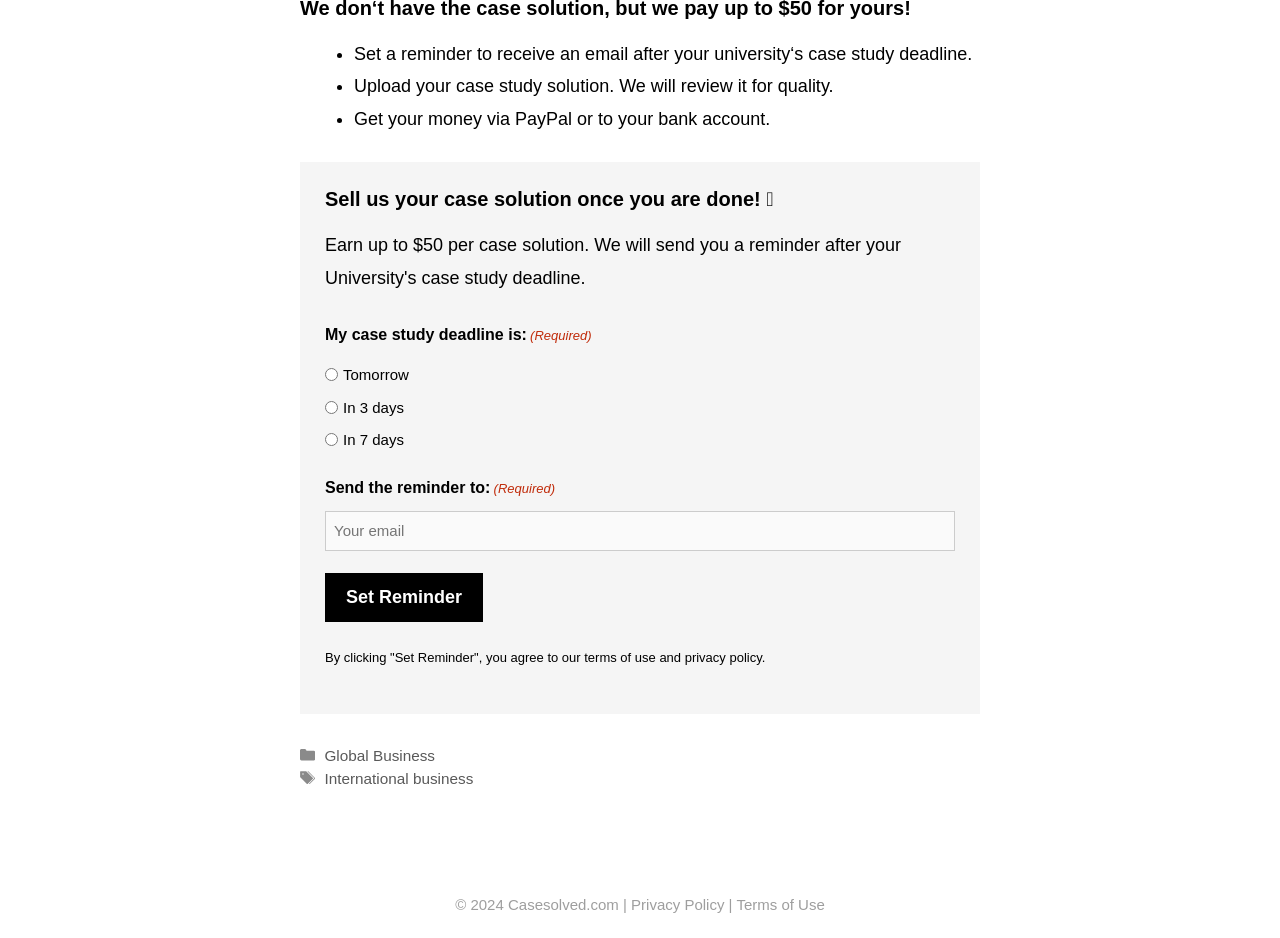Given the element description name="input_2" placeholder="Your email", identify the bounding box coordinates for the UI element on the webpage screenshot. The format should be (top-left x, top-left y, bottom-right x, bottom-right y), with values between 0 and 1.

[0.254, 0.544, 0.746, 0.588]